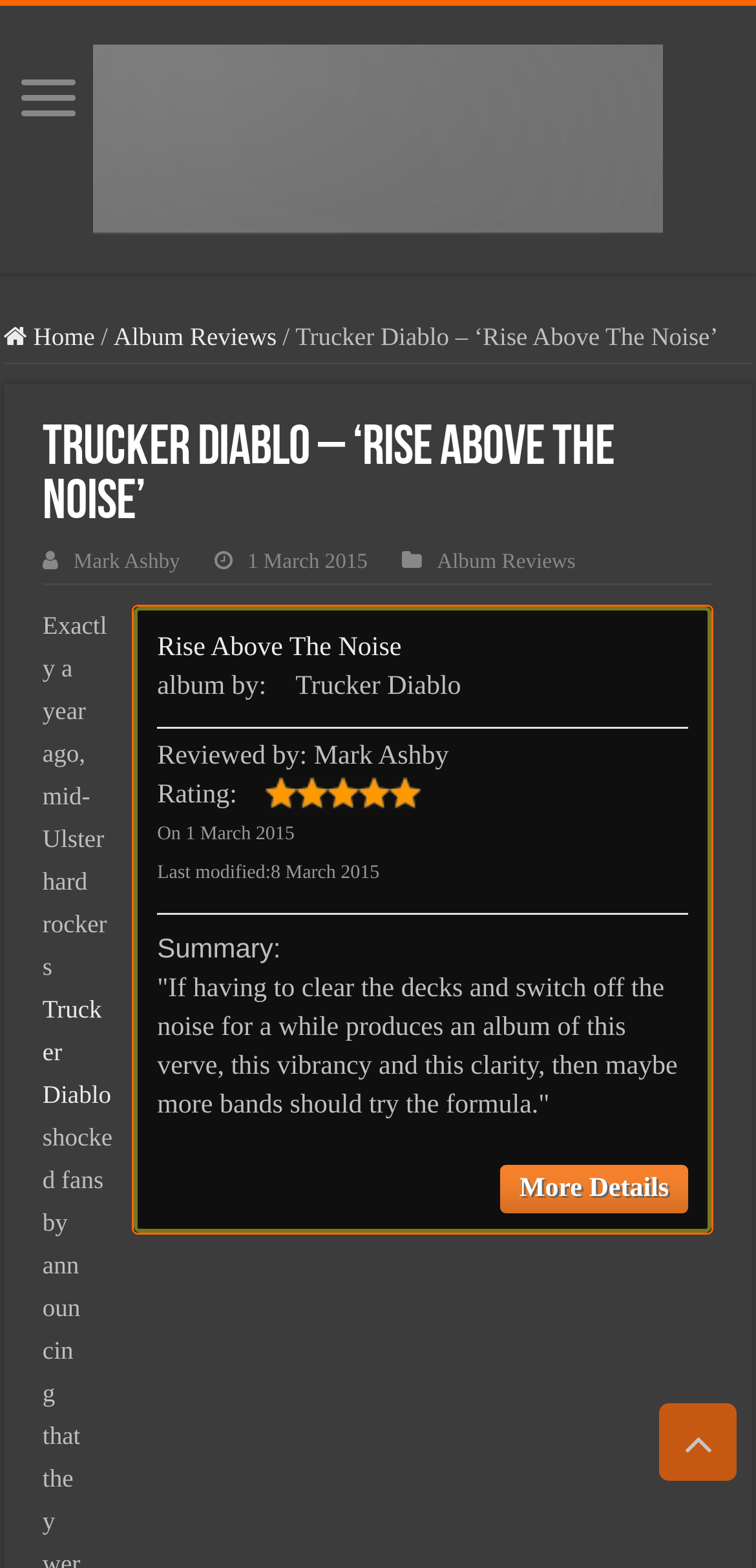Find and specify the bounding box coordinates that correspond to the clickable region for the instruction: "Read the album review of 'Rise Above The Noise'".

[0.208, 0.404, 0.531, 0.423]